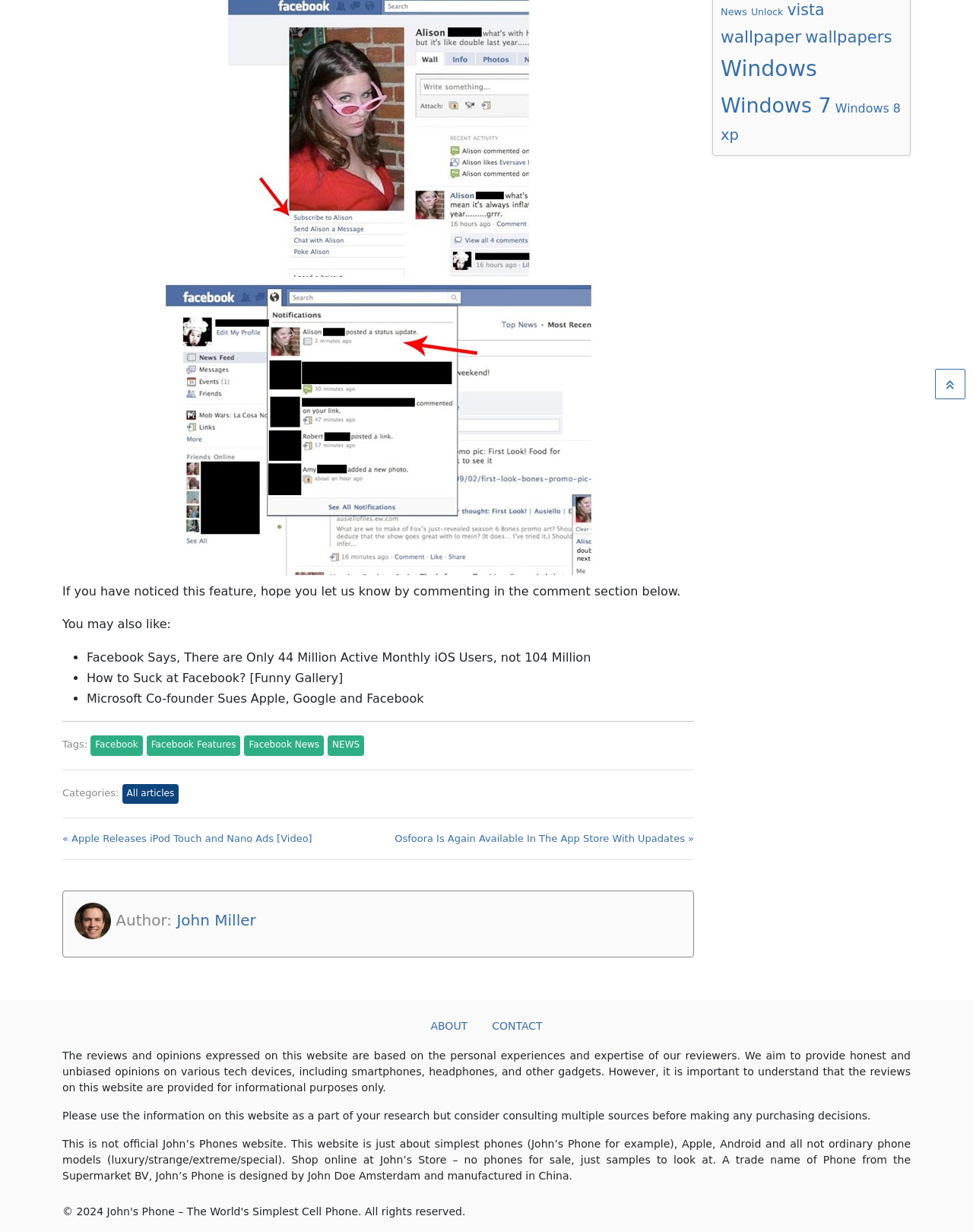Can you find the bounding box coordinates for the UI element given this description: "Facebook"? Provide the coordinates as four float numbers between 0 and 1: [left, top, right, bottom].

[0.093, 0.597, 0.147, 0.613]